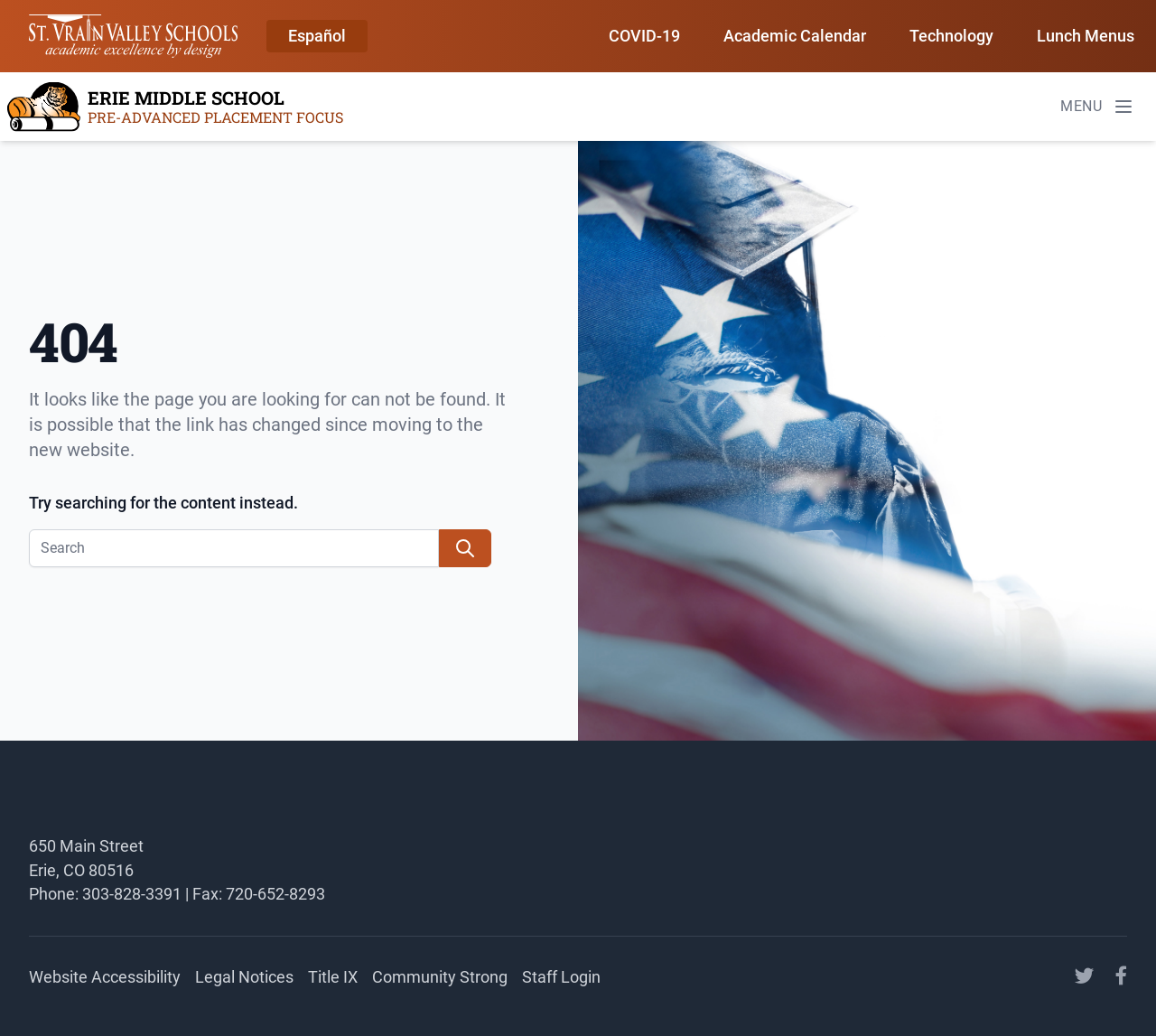Respond with a single word or short phrase to the following question: 
What is the purpose of the search bar?

To search for content